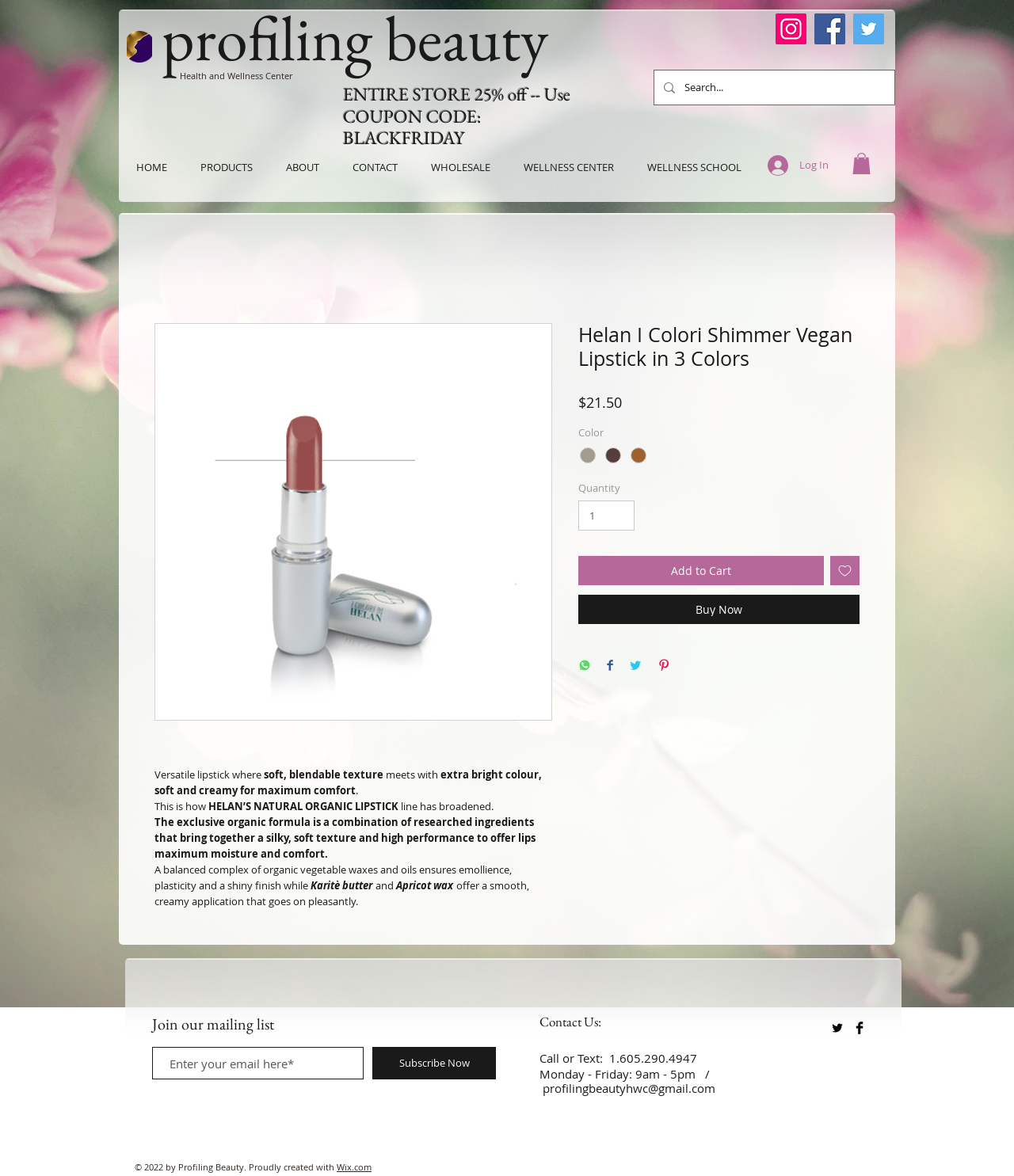Provide the bounding box coordinates of the HTML element this sentence describes: "Upcoming TabletUpcoming Tablet". The bounding box coordinates consist of four float numbers between 0 and 1, i.e., [left, top, right, bottom].

None